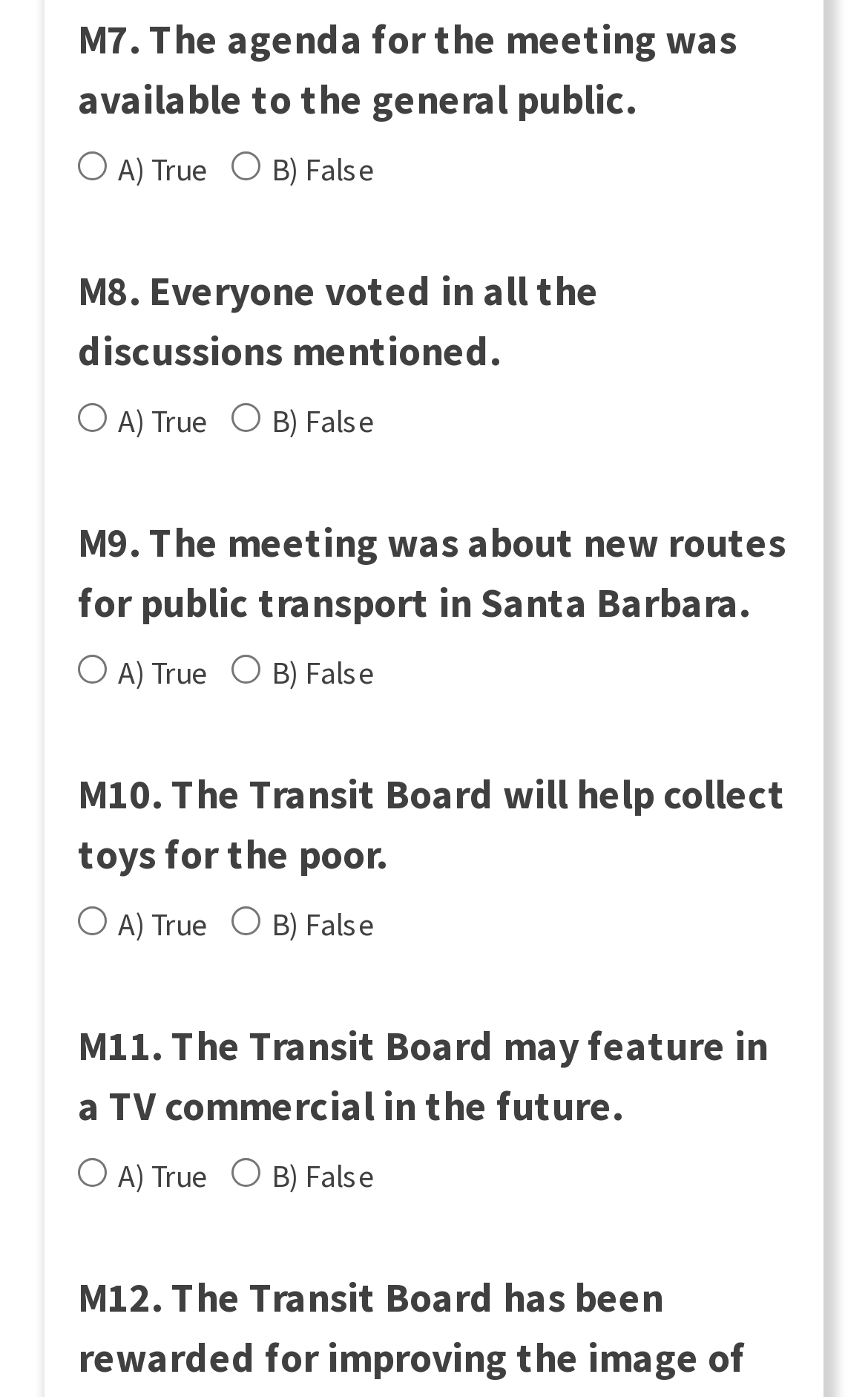Please give a succinct answer to the question in one word or phrase:
What is the content of the text in M7?

The agenda for the meeting was available to the general public